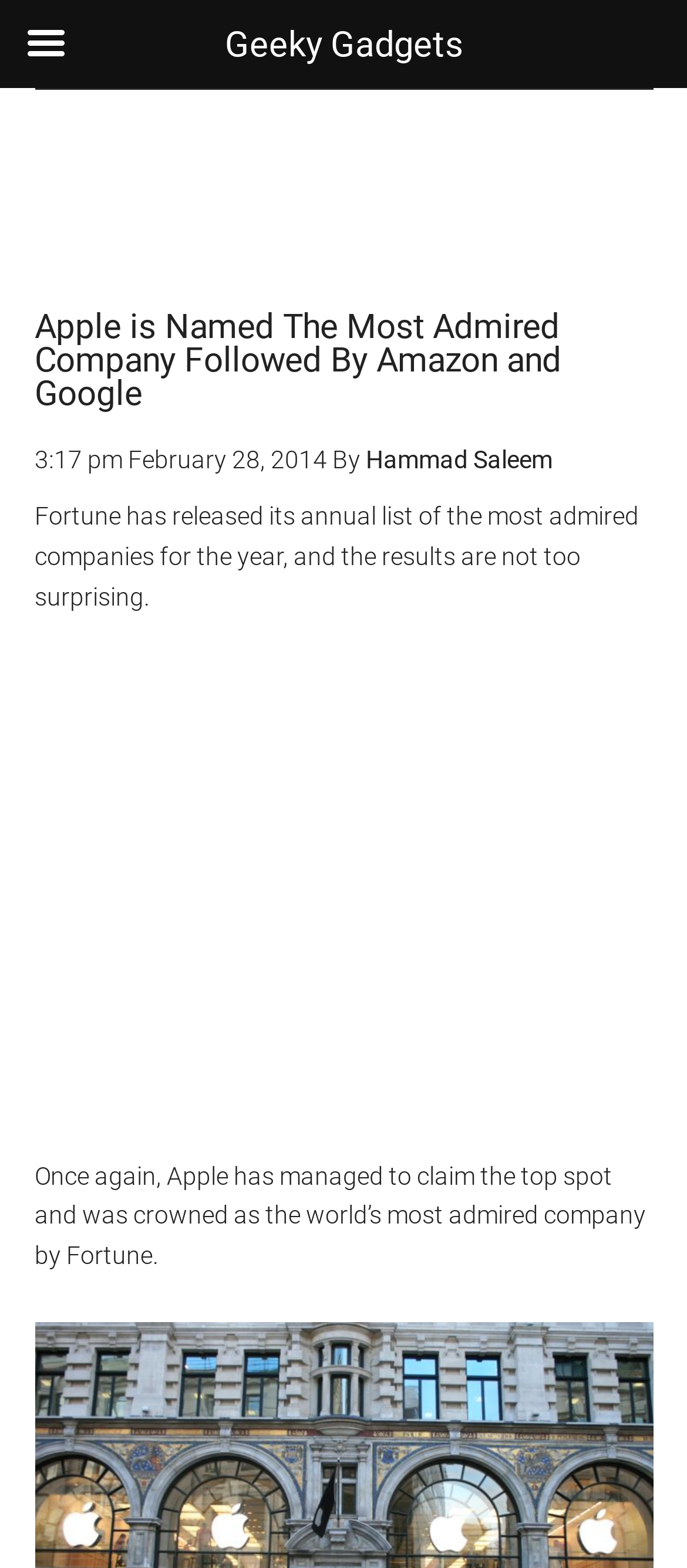Using the details from the image, please elaborate on the following question: Who wrote the article?

The author of the article can be found by looking at the byline, which is located below the title and timestamp. The byline says 'By' followed by the author's name, which is 'Hammad Saleem'.